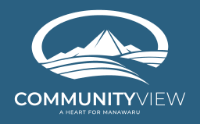What is the shape surrounded by flowing lines?
Look at the image and answer with only one word or phrase.

Mountain